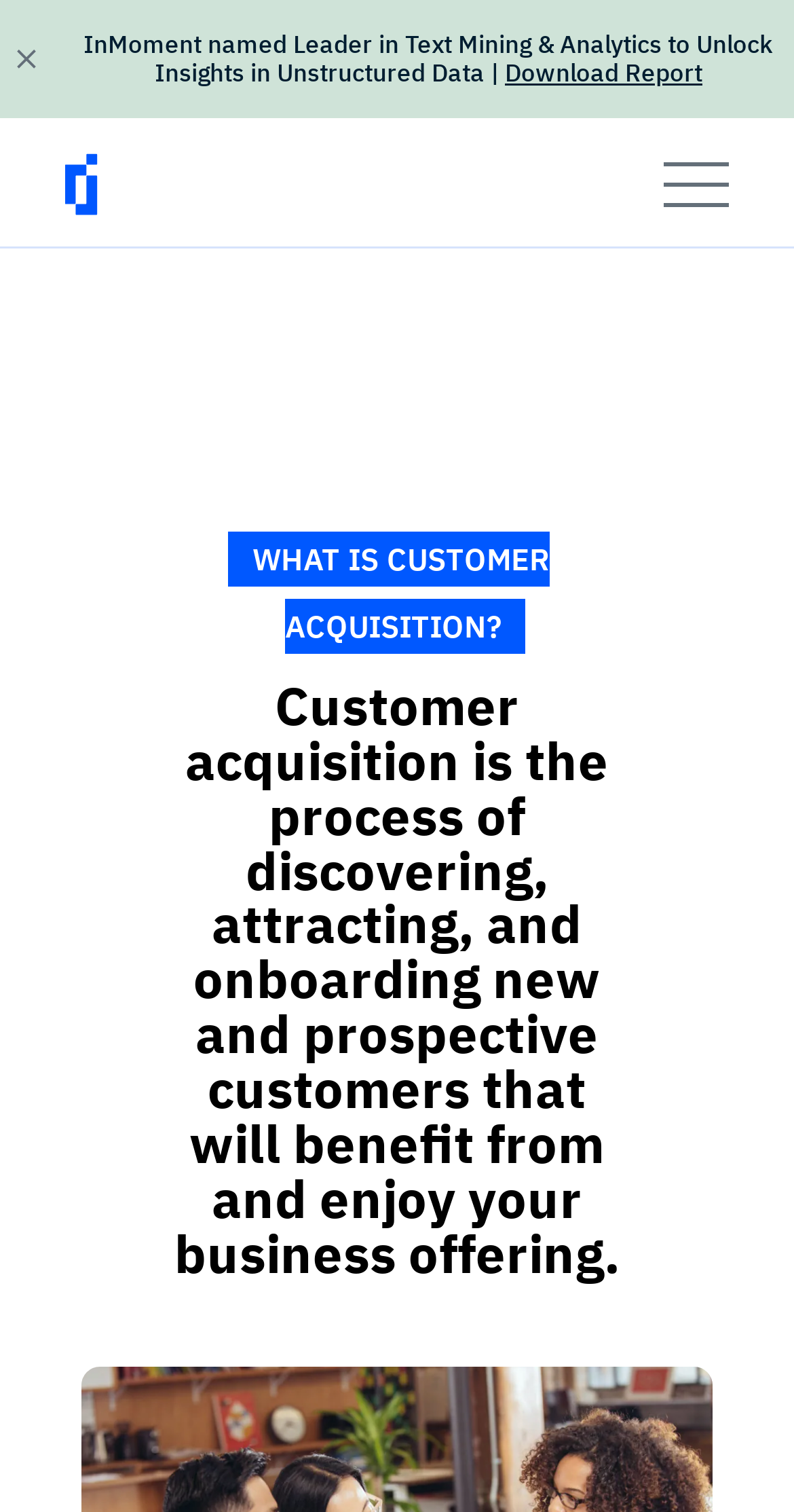What is the purpose of the button?
Based on the image, give a concise answer in the form of a single word or short phrase.

Unknown